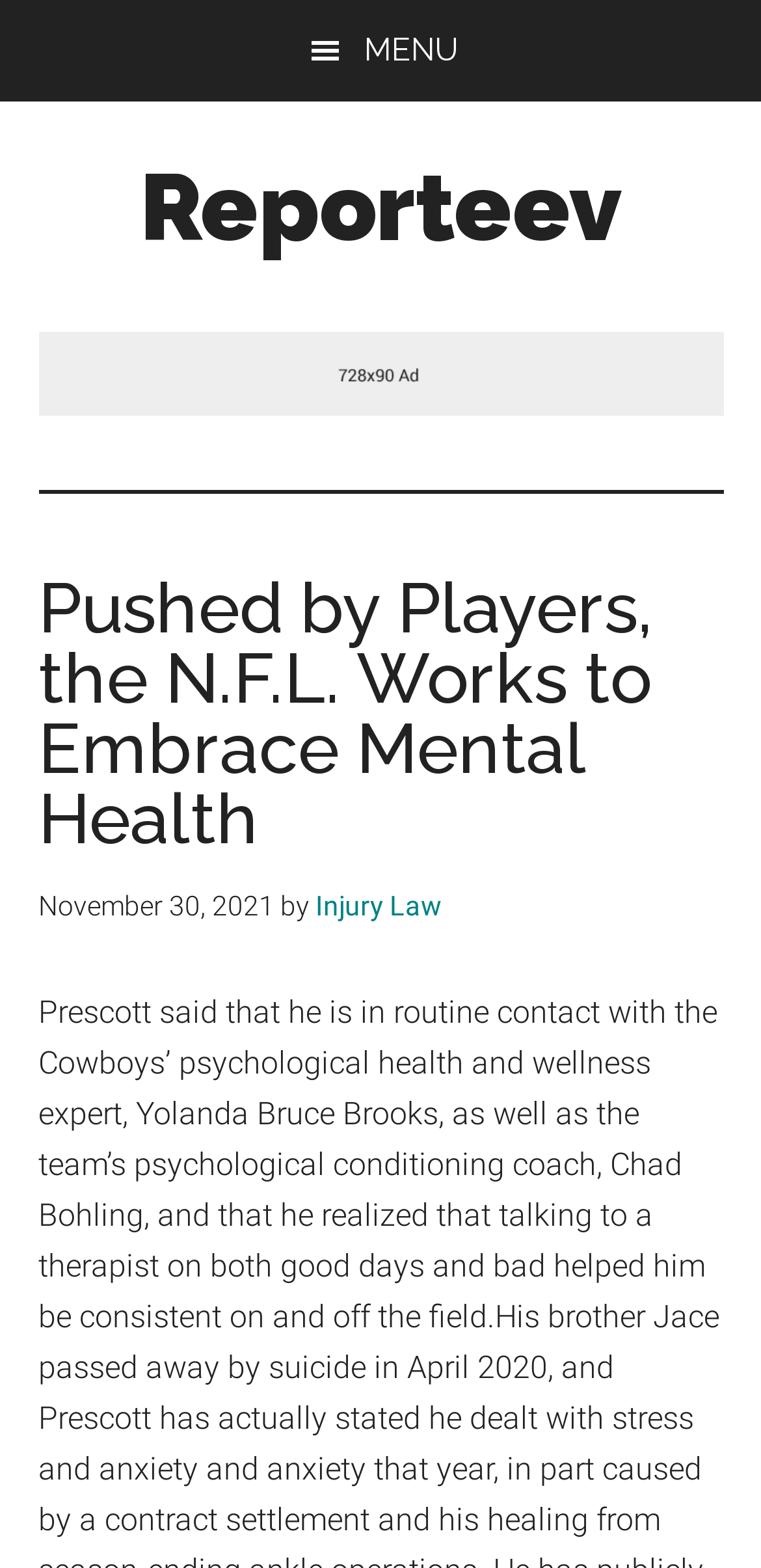Give a one-word or phrase response to the following question: What is the date of the article?

November 30, 2021